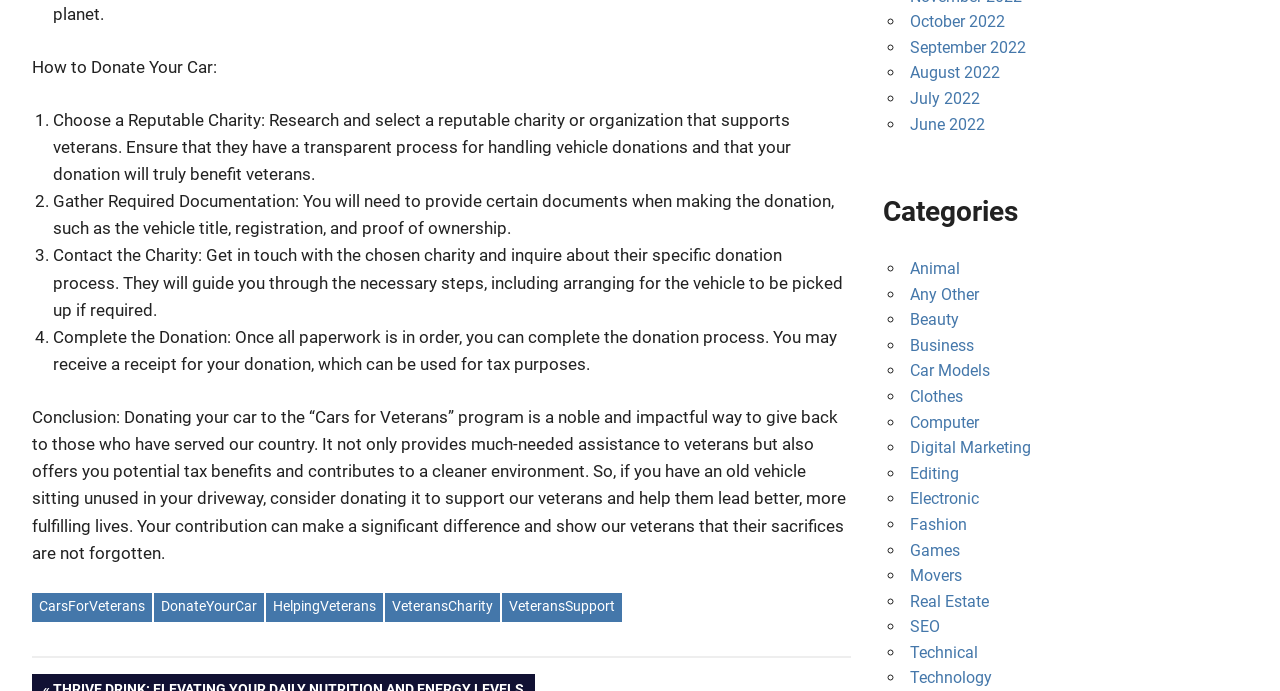Find the bounding box coordinates for the area that should be clicked to accomplish the instruction: "Learn about 'Beauty'".

[0.711, 0.449, 0.749, 0.476]